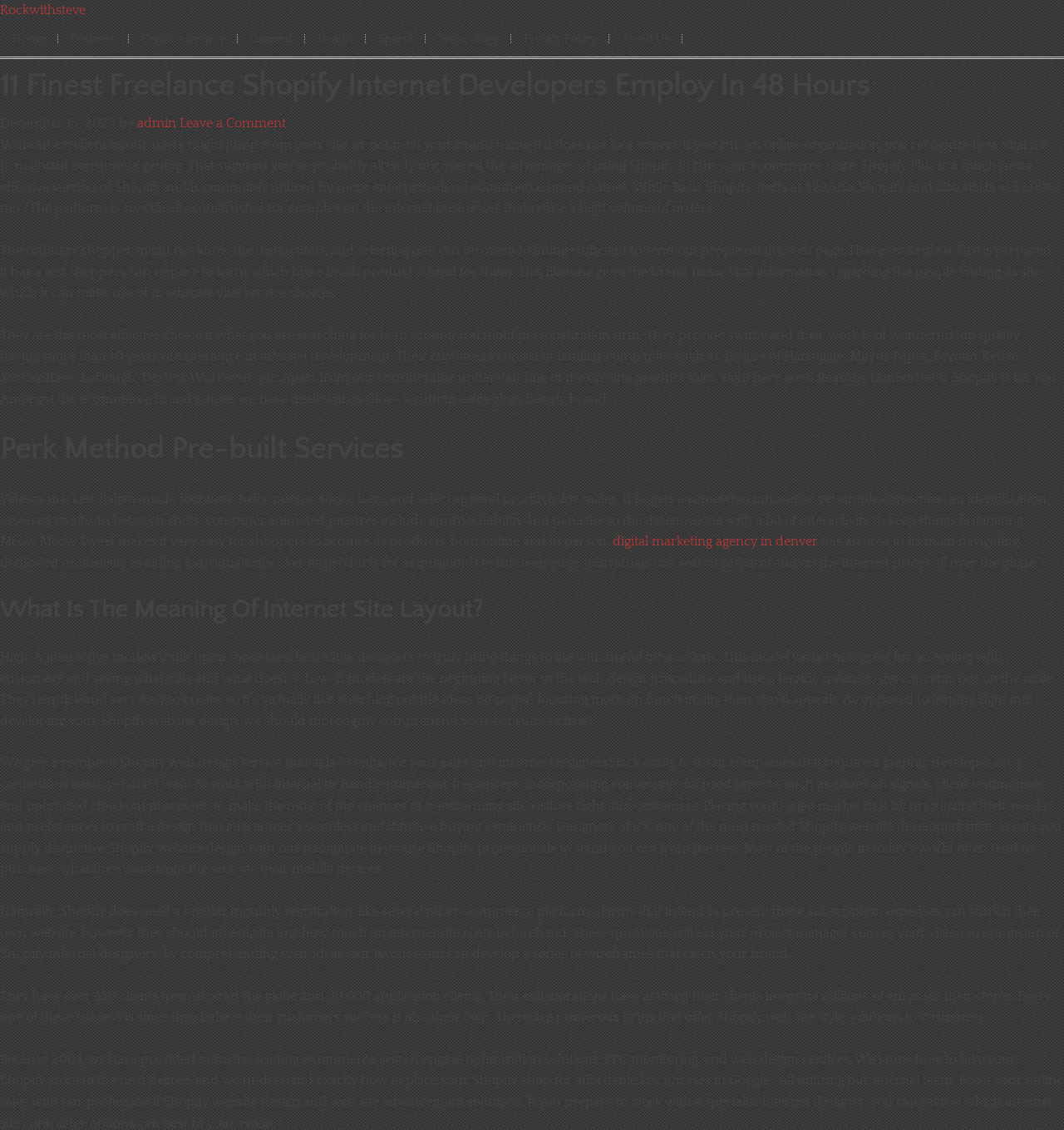Find the bounding box coordinates for the element described here: "Leave a Comment".

[0.169, 0.102, 0.269, 0.116]